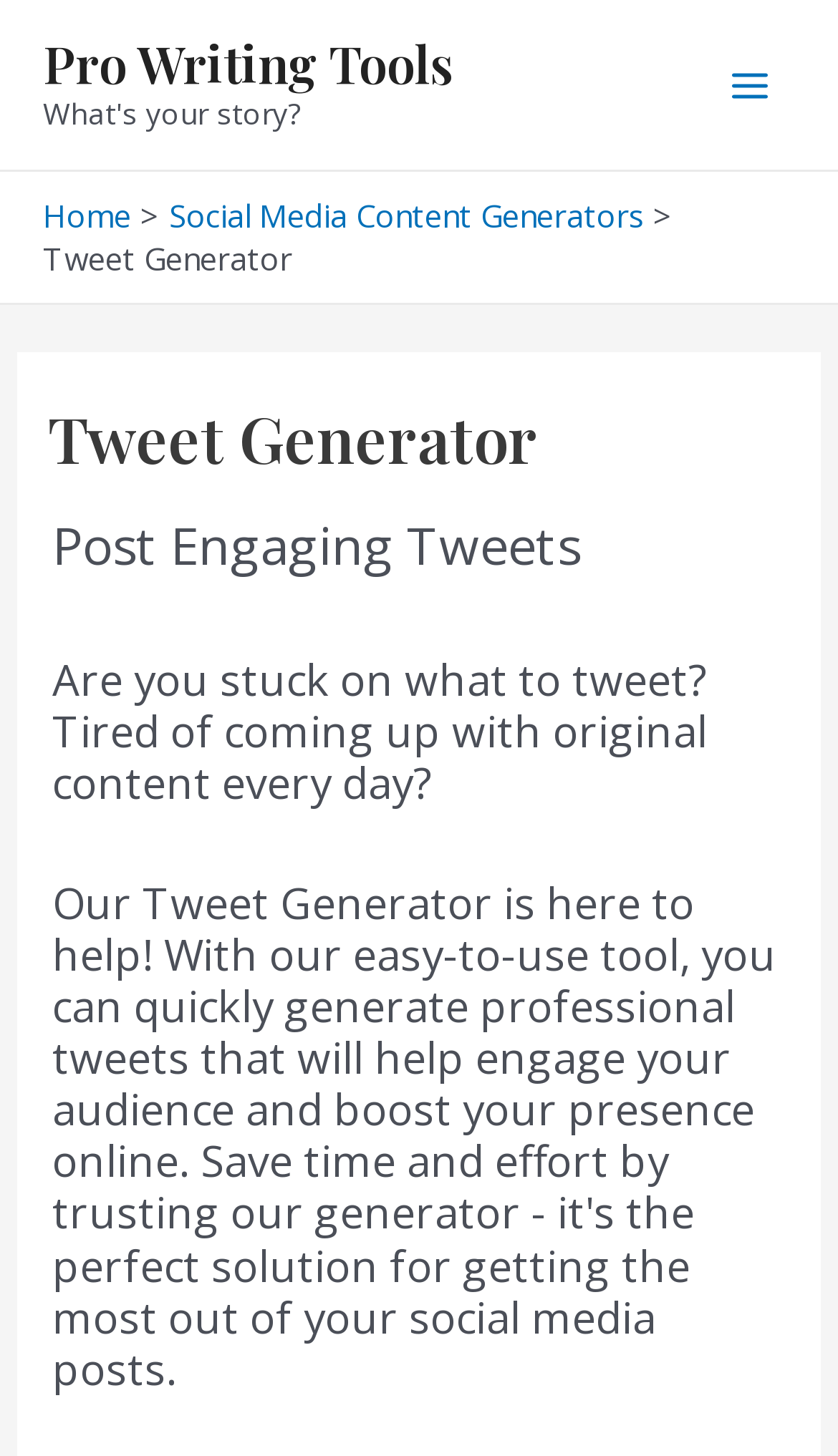Bounding box coordinates are specified in the format (top-left x, top-left y, bottom-right x, bottom-right y). All values are floating point numbers bounded between 0 and 1. Please provide the bounding box coordinate of the region this sentence describes: Tell Me My Name

None